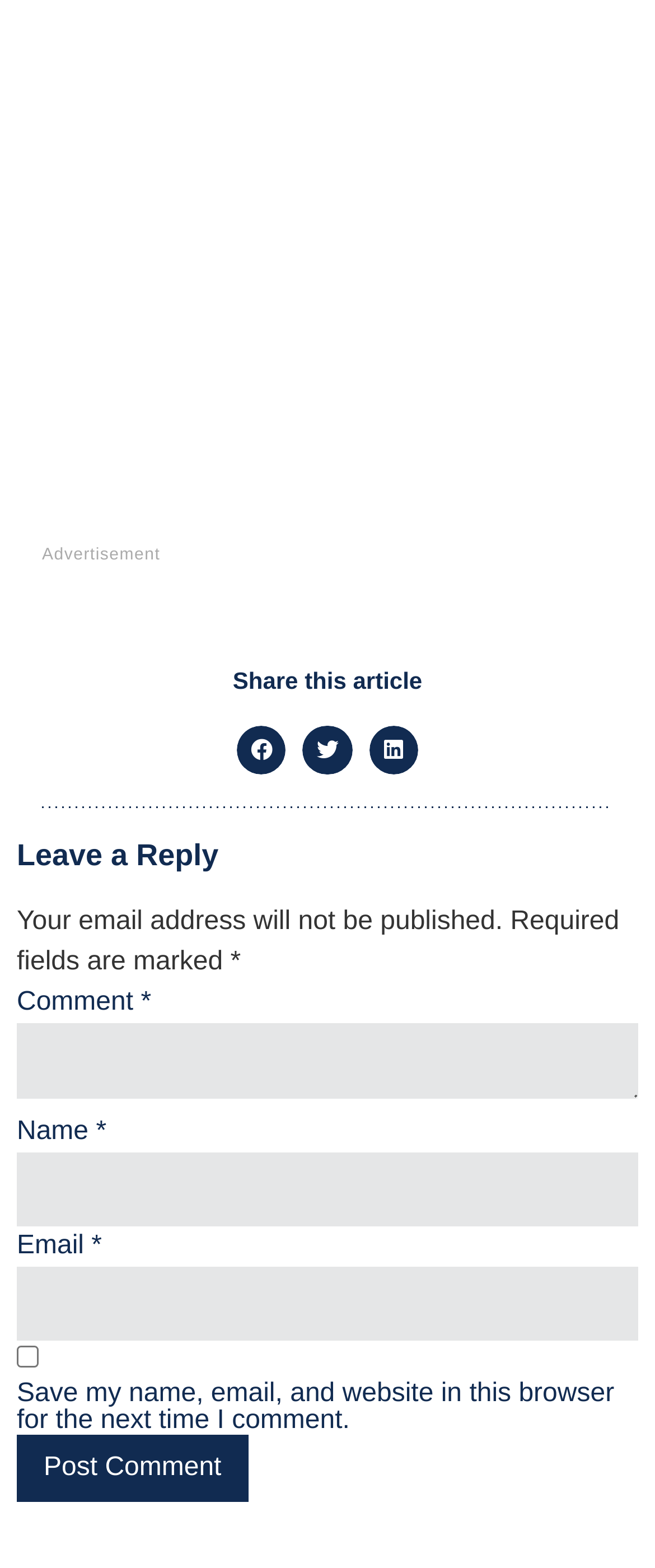Determine the bounding box coordinates of the clickable region to carry out the instruction: "Type your name".

[0.026, 0.735, 0.974, 0.782]